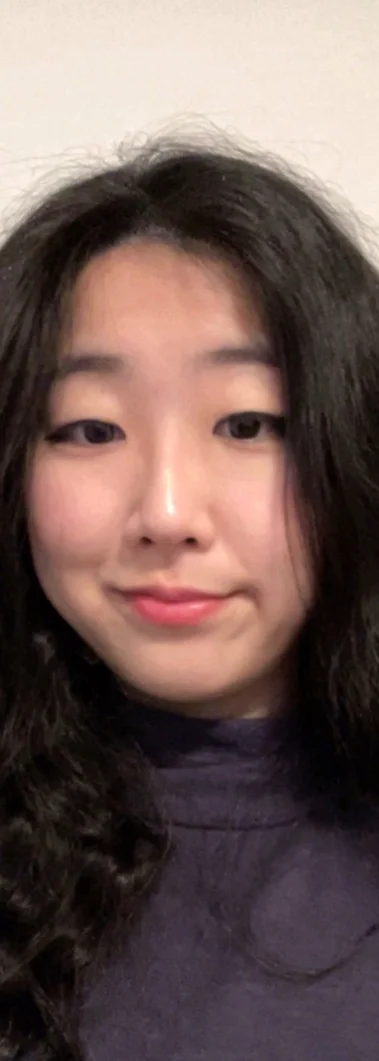Please give a succinct answer using a single word or phrase:
How many cats does Reyna have?

Two